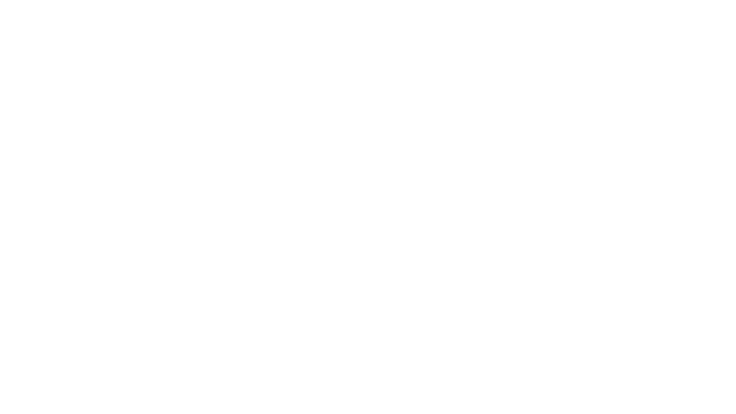What is the visual style of this template?
Using the image, respond with a single word or phrase.

Clean and professional